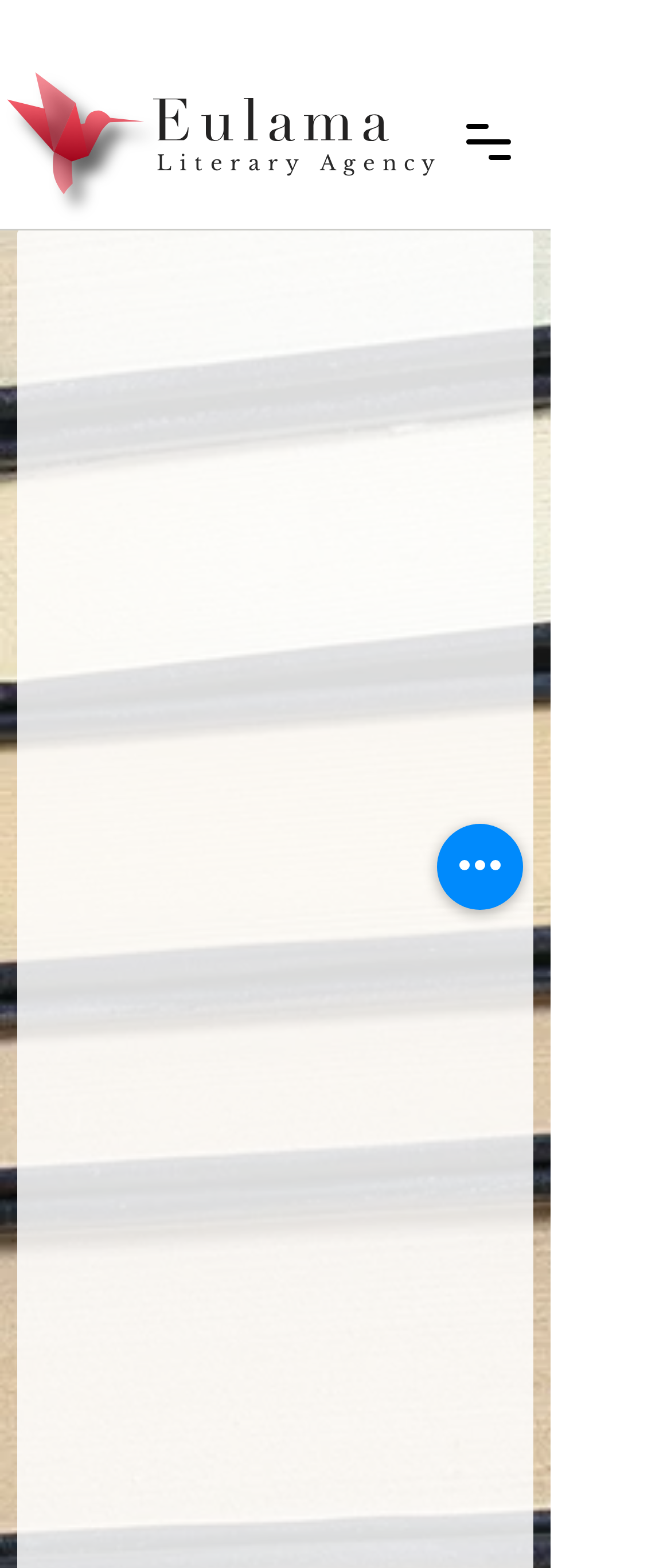Based on the element description "aria-label="Azioni rapide"", predict the bounding box coordinates of the UI element.

[0.651, 0.525, 0.779, 0.58]